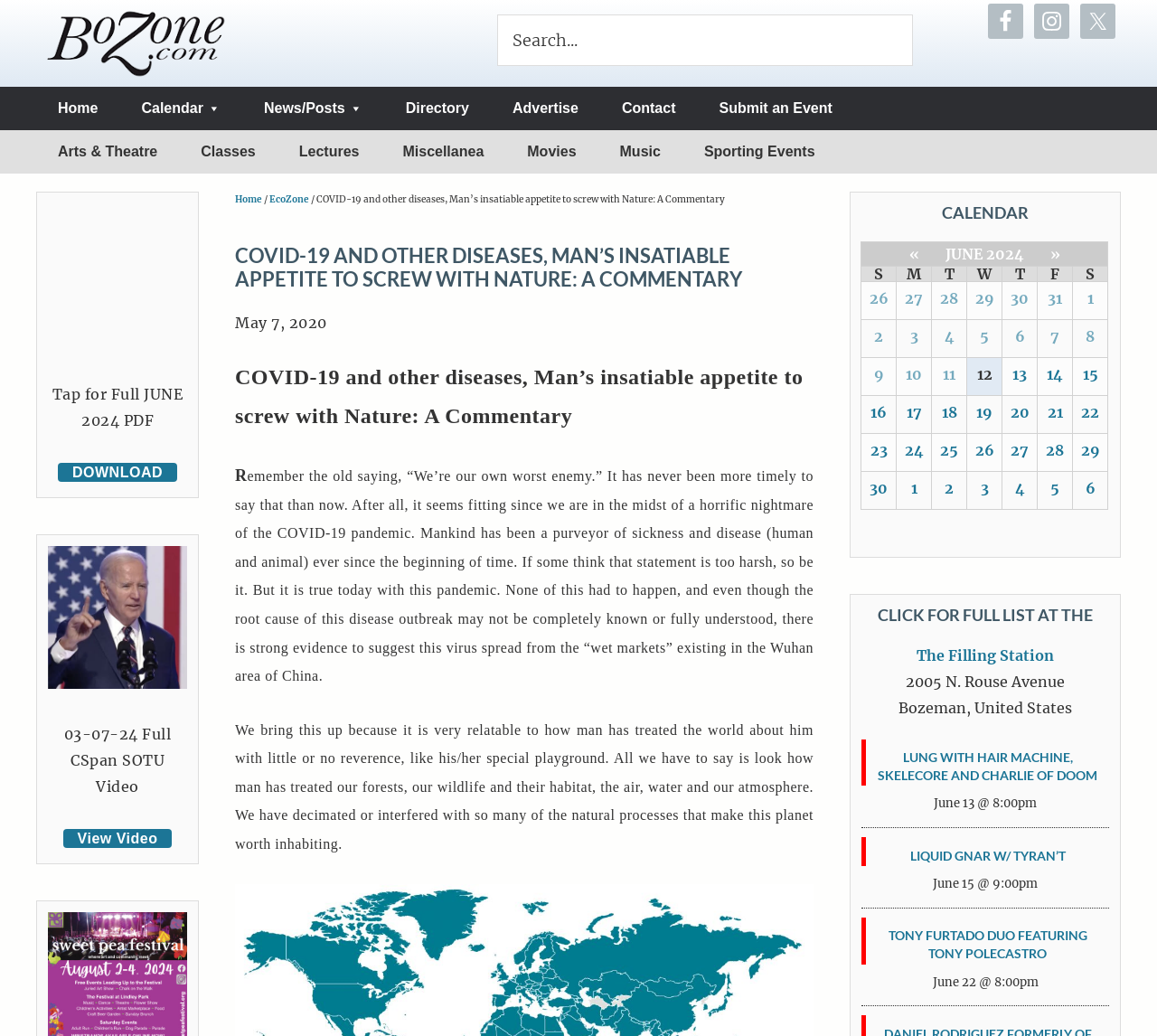Illustrate the webpage thoroughly, mentioning all important details.

This webpage is an article titled "COVID-19 and other diseases, Man’s insatiable appetite to screw with Nature: A Commentary" on a website called "The BoZone". At the top of the page, there are links to social media platforms Facebook, Instagram, and Twitter, accompanied by their respective icons. Below these links, there is a search bar with a search button. 

The main navigation menu is divided into two sections: "Main" and "Secondary". The "Main" menu has links to "Home", "Calendar", "News/Posts", "Directory", "Advertise", "Contact", and "Submit an Event". The "Secondary" menu has links to various categories such as "Arts & Theatre", "Classes", "Lectures", "Miscellanea", "Movies", "Music", and "Sporting Events".

The article itself is divided into several sections. The title of the article is displayed prominently at the top, followed by the date "May 7, 2020". The article's content is a commentary on humanity's impact on nature, specifically in relation to the COVID-19 pandemic. The text is divided into several paragraphs, with the first paragraph discussing the idea that humans are their own worst enemy.

On the right side of the page, there is a calendar section with a table displaying the dates of June 2024. Each date is a link, and the table has column headers for the days of the week.